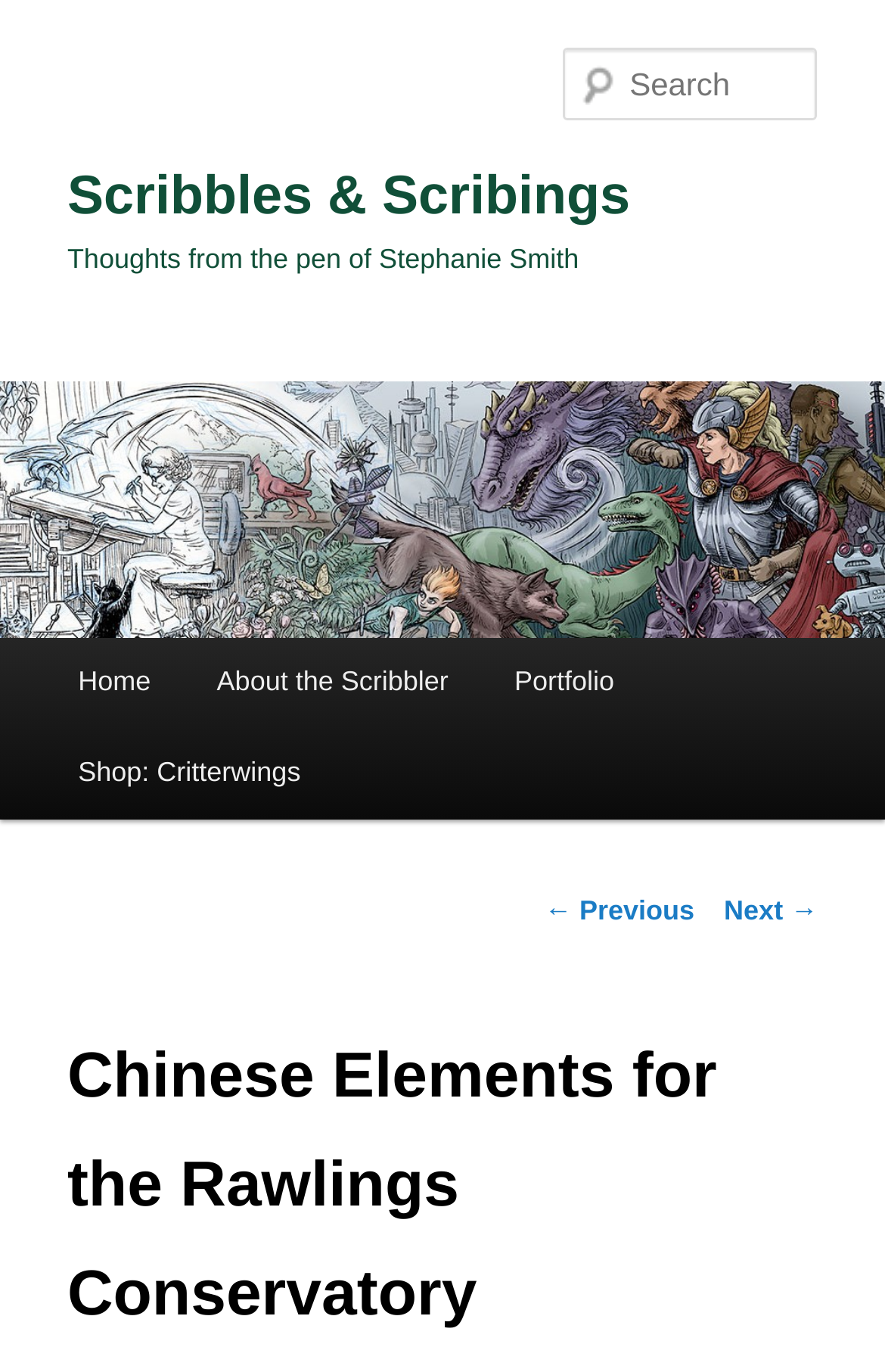Find the bounding box coordinates of the clickable element required to execute the following instruction: "view portfolio". Provide the coordinates as four float numbers between 0 and 1, i.e., [left, top, right, bottom].

[0.544, 0.464, 0.731, 0.531]